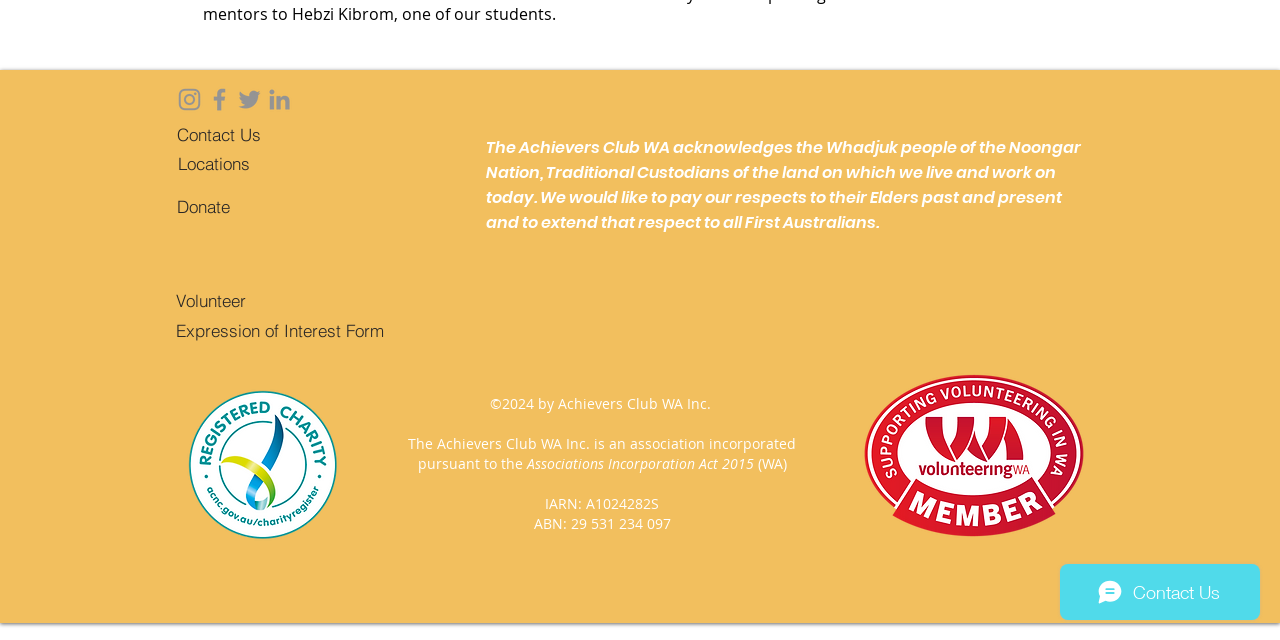Bounding box coordinates are specified in the format (top-left x, top-left y, bottom-right x, bottom-right y). All values are floating point numbers bounded between 0 and 1. Please provide the bounding box coordinate of the region this sentence describes: Volunteer

[0.137, 0.438, 0.193, 0.5]